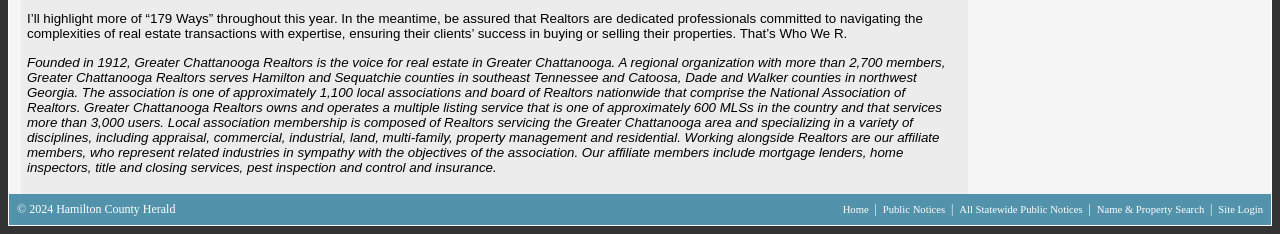Please answer the following question using a single word or phrase: 
What is the name of the organization?

Greater Chattanooga Realtors